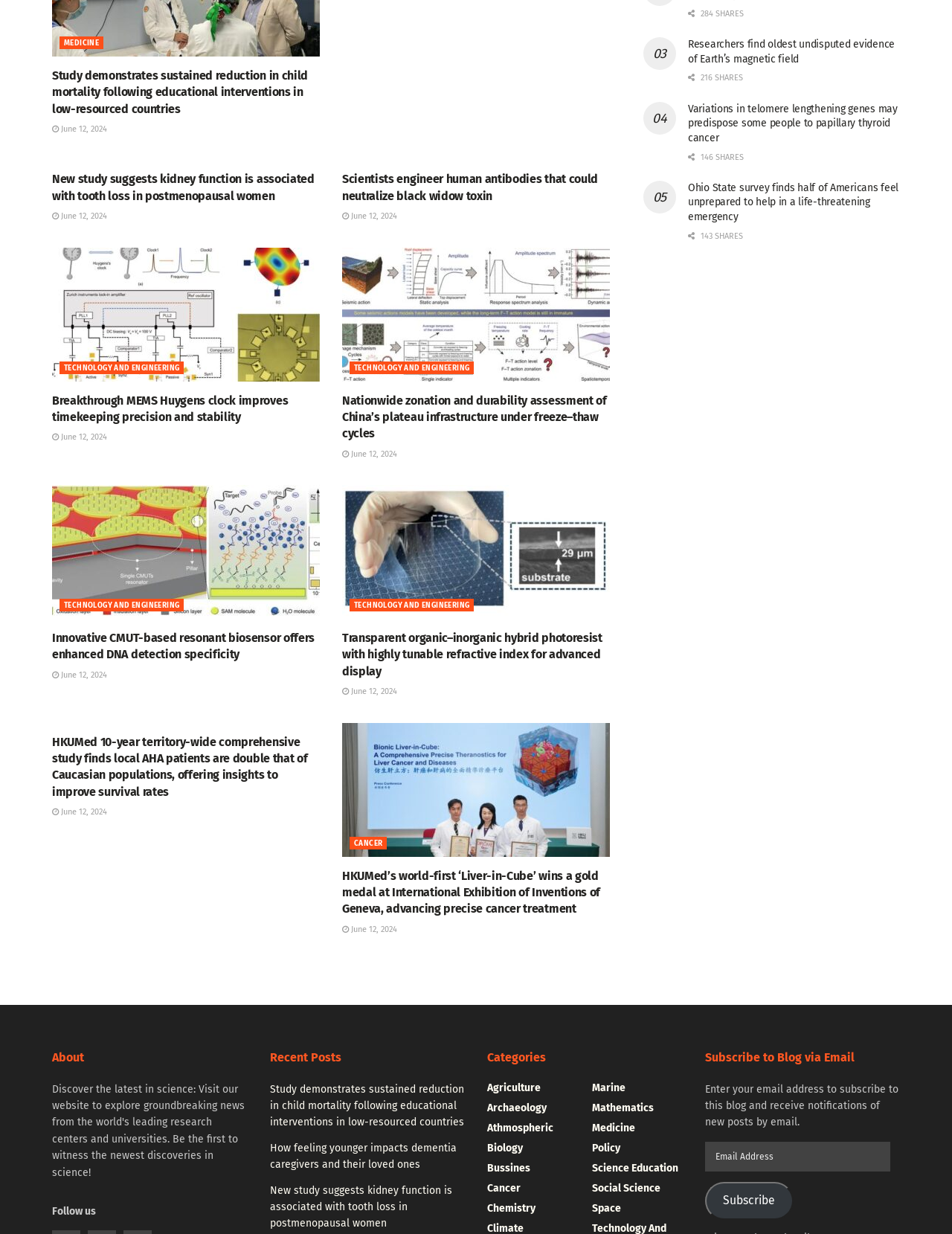Provide the bounding box coordinates of the HTML element this sentence describes: "Agriculture". The bounding box coordinates consist of four float numbers between 0 and 1, i.e., [left, top, right, bottom].

[0.512, 0.876, 0.568, 0.886]